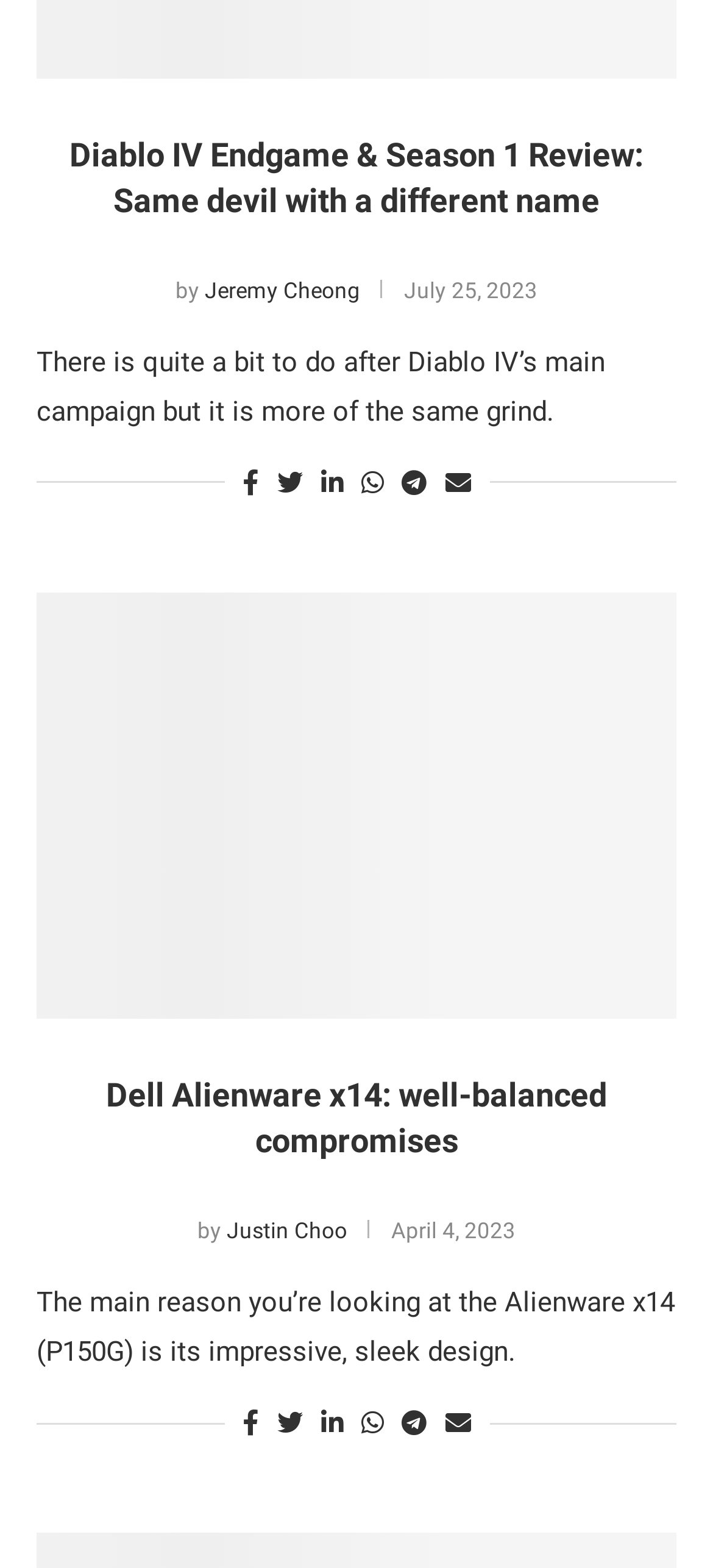Provide the bounding box coordinates of the HTML element this sentence describes: "Email". The bounding box coordinates consist of four float numbers between 0 and 1, i.e., [left, top, right, bottom].

[0.624, 0.898, 0.66, 0.917]